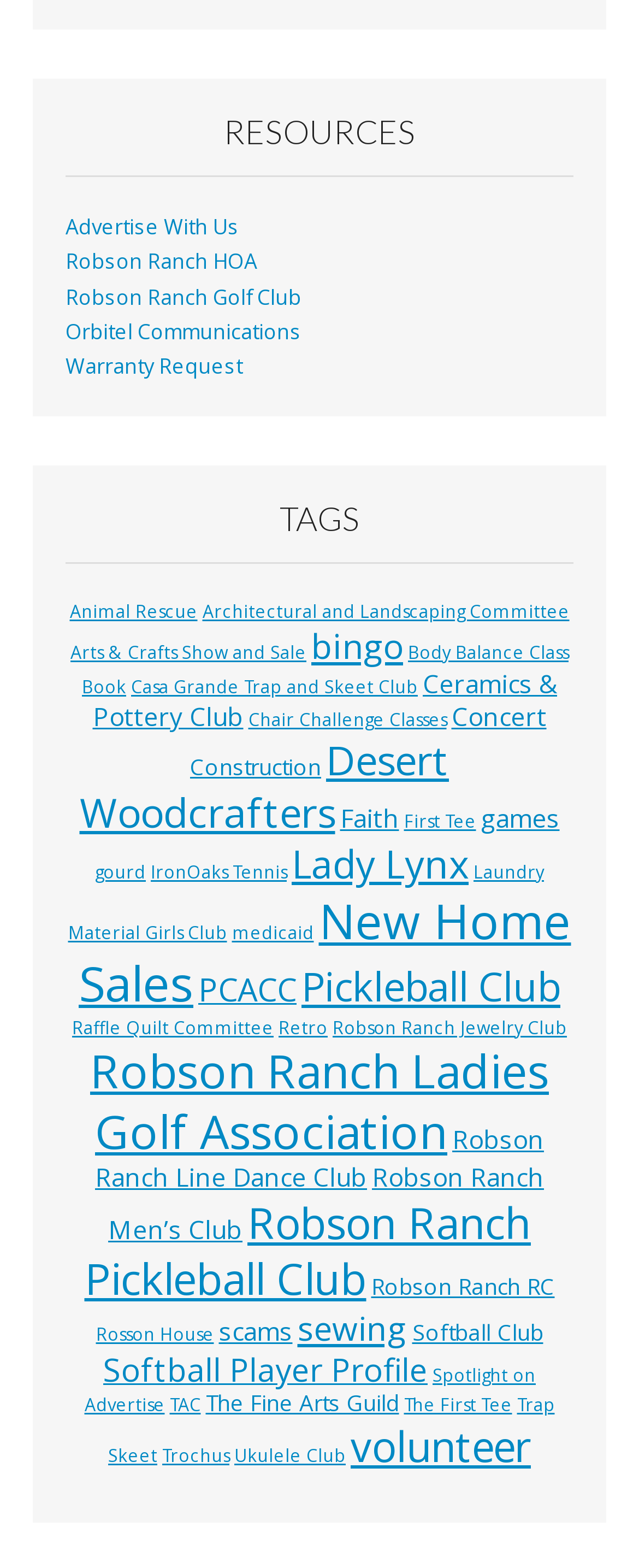How many items are related to 'volunteer'?
Please elaborate on the answer to the question with detailed information.

By examining the link element with the text 'volunteer (16 items)', I can determine that there are 16 items related to 'volunteer'.